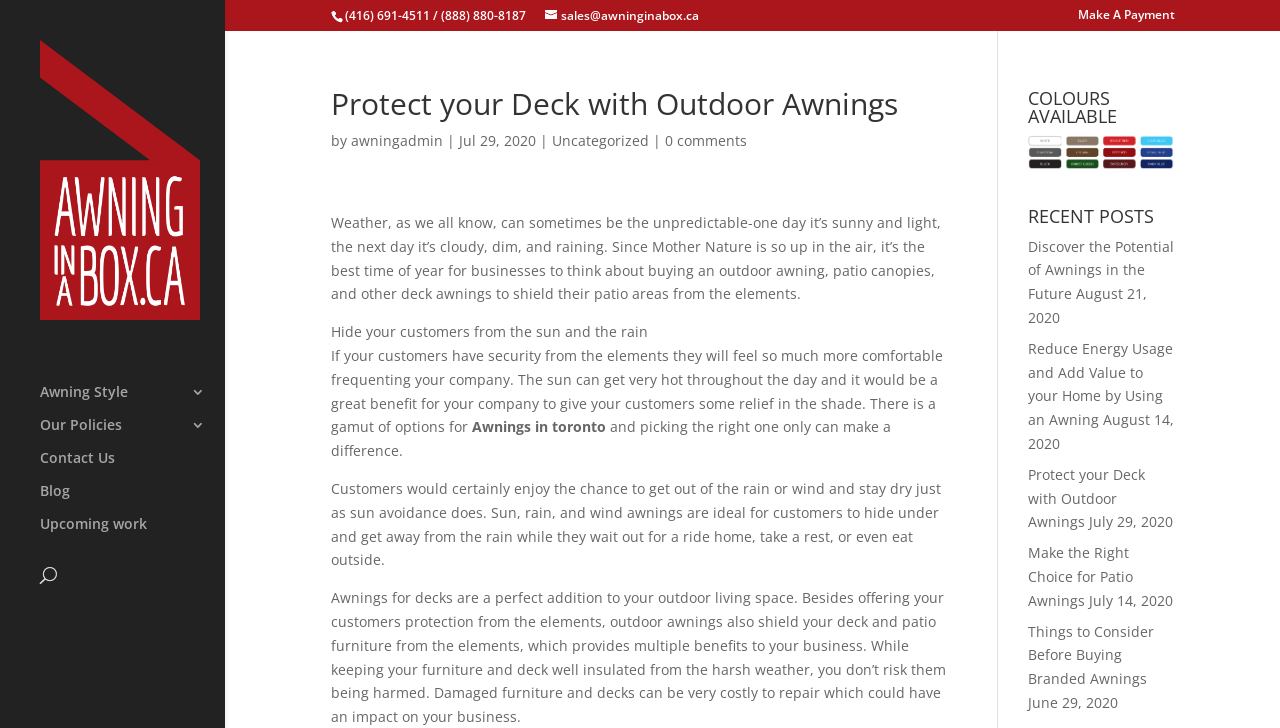Determine the bounding box coordinates for the UI element described. Format the coordinates as (top-left x, top-left y, bottom-right x, bottom-right y) and ensure all values are between 0 and 1. Element description: alt="Awning In A Box"

[0.031, 0.251, 0.156, 0.277]